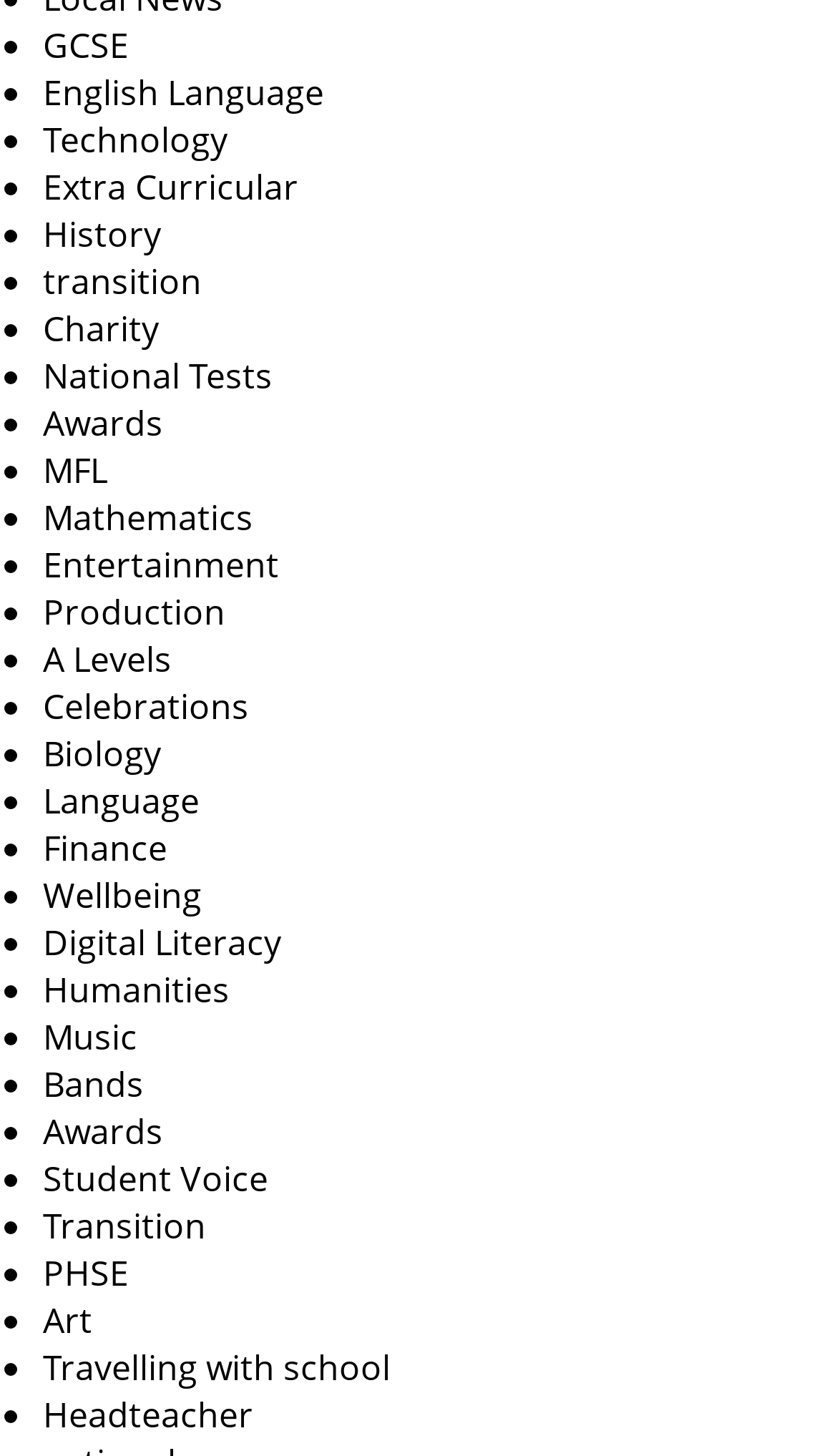Use a single word or phrase to answer the question:
Is there a subject related to language?

Yes